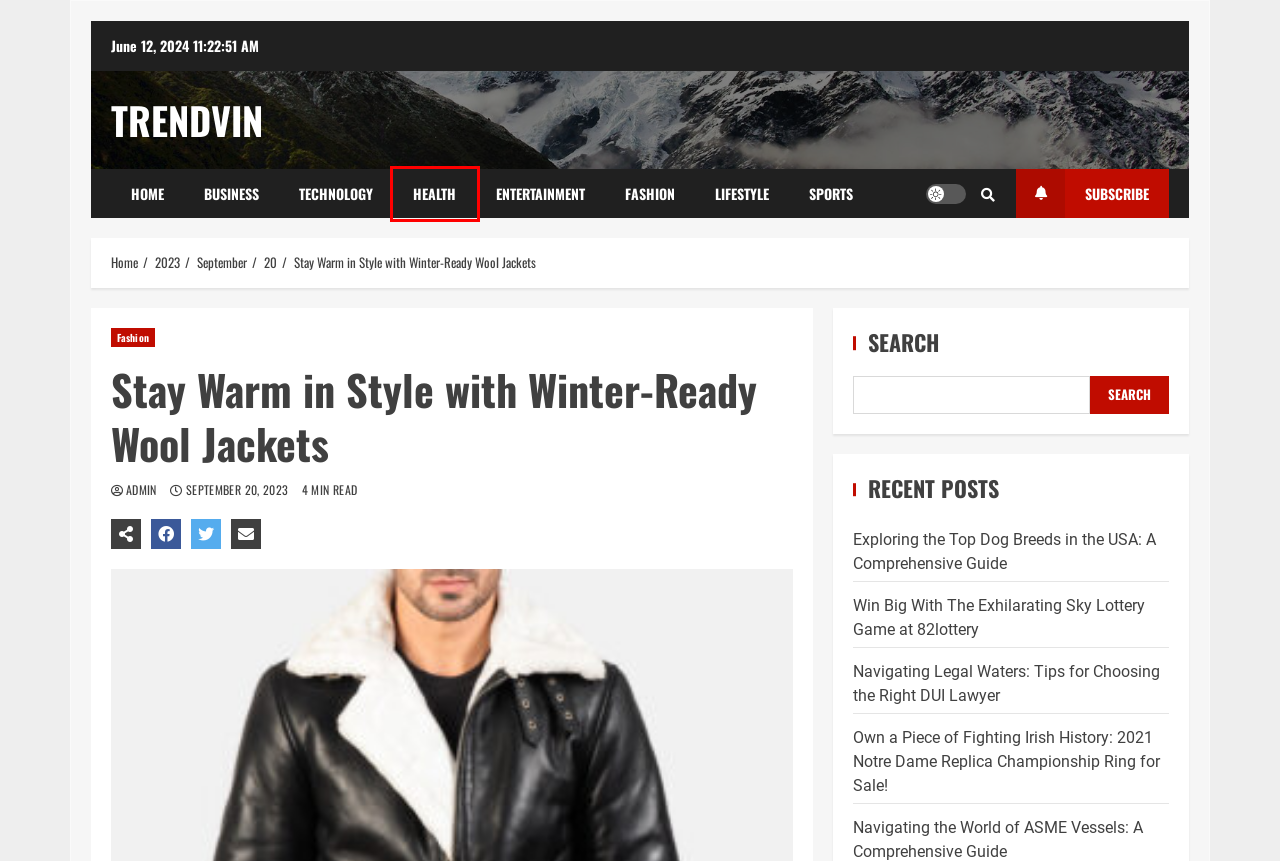Examine the screenshot of a webpage featuring a red bounding box and identify the best matching webpage description for the new page that results from clicking the element within the box. Here are the options:
A. Exploring the Top Dog Breeds in the USA: A Comprehensive Guide - Trendvin
B. Navigating the World of ASME Vessels: A Comprehensive Guide
C. Own a Piece of Fighting Irish History: 2021 Notre Dame Replica Championship Ring for Sale!
D. Sports - Trendvin
E. Health - Trendvin
F. Business - Trendvin
G. September, 2023 - Trendvin
H. Navigating Legal Waters: Tips for Choosing the Right DUI Lawyer

E